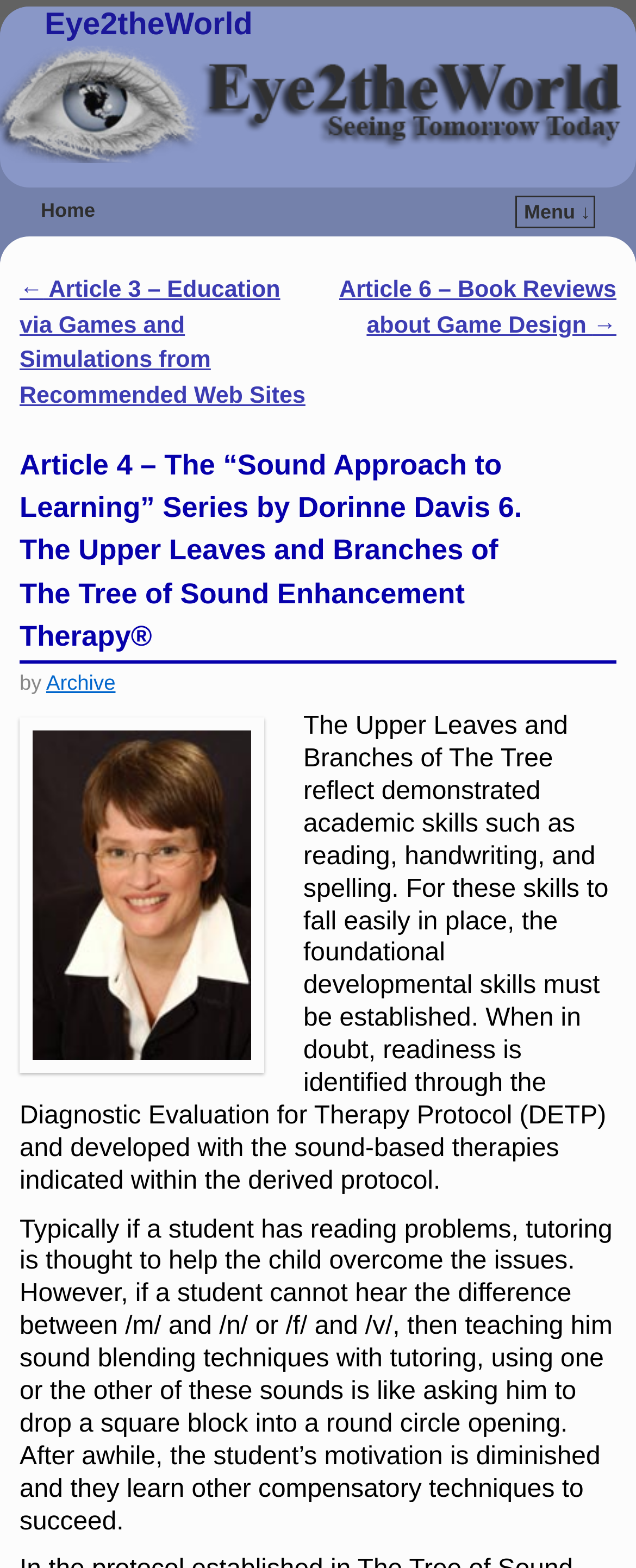What is the title of the current article?
Could you please answer the question thoroughly and with as much detail as possible?

The title of the current article can be found in the main content area of the webpage, where it says 'Article 4 – The “Sound Approach to Learning” Series by Dorinne Davis 6. The Upper Leaves and Branches of The Tree of Sound Enhancement Therapy®'.